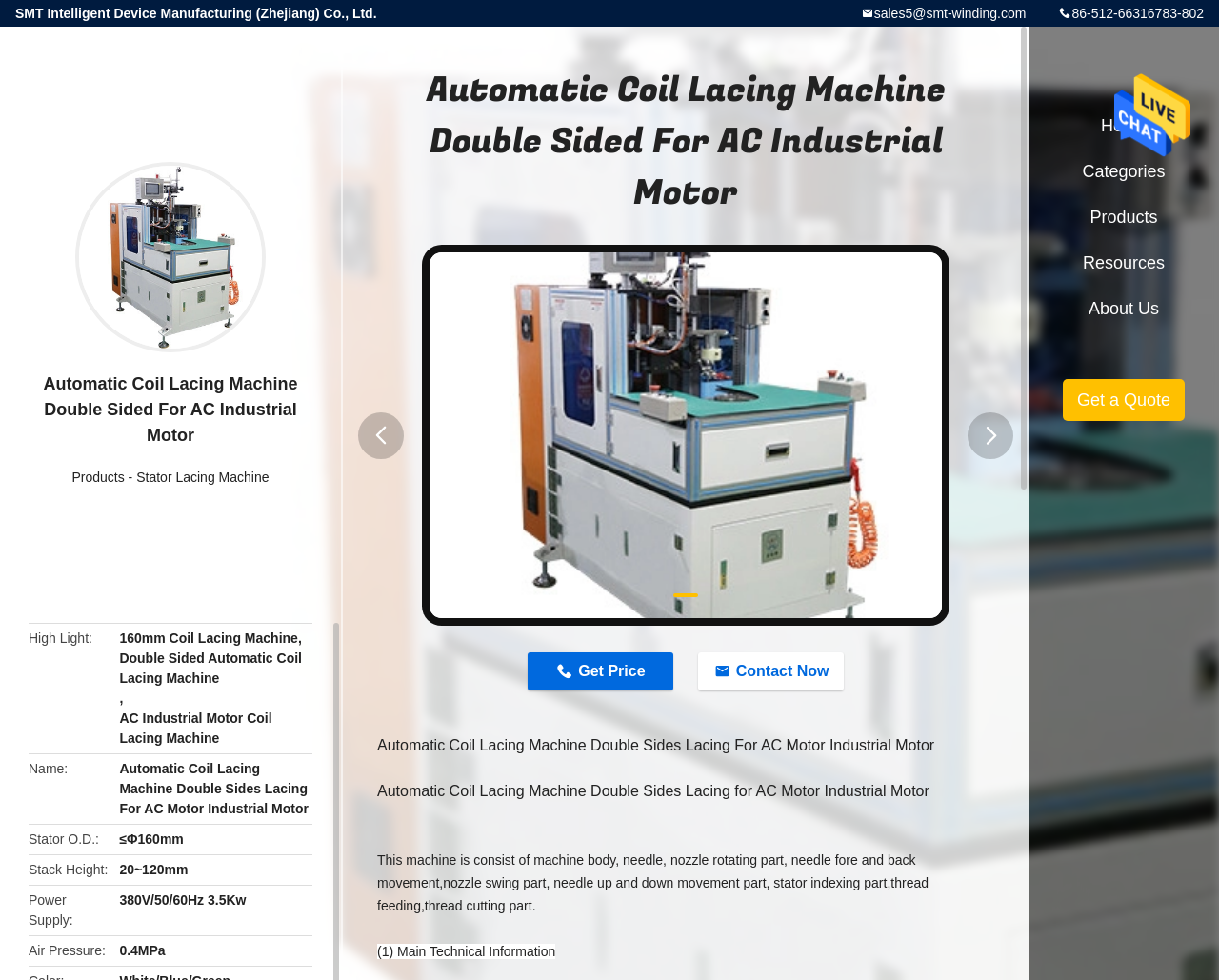What is the phone number?
Using the picture, provide a one-word or short phrase answer.

86-512-66316783-802